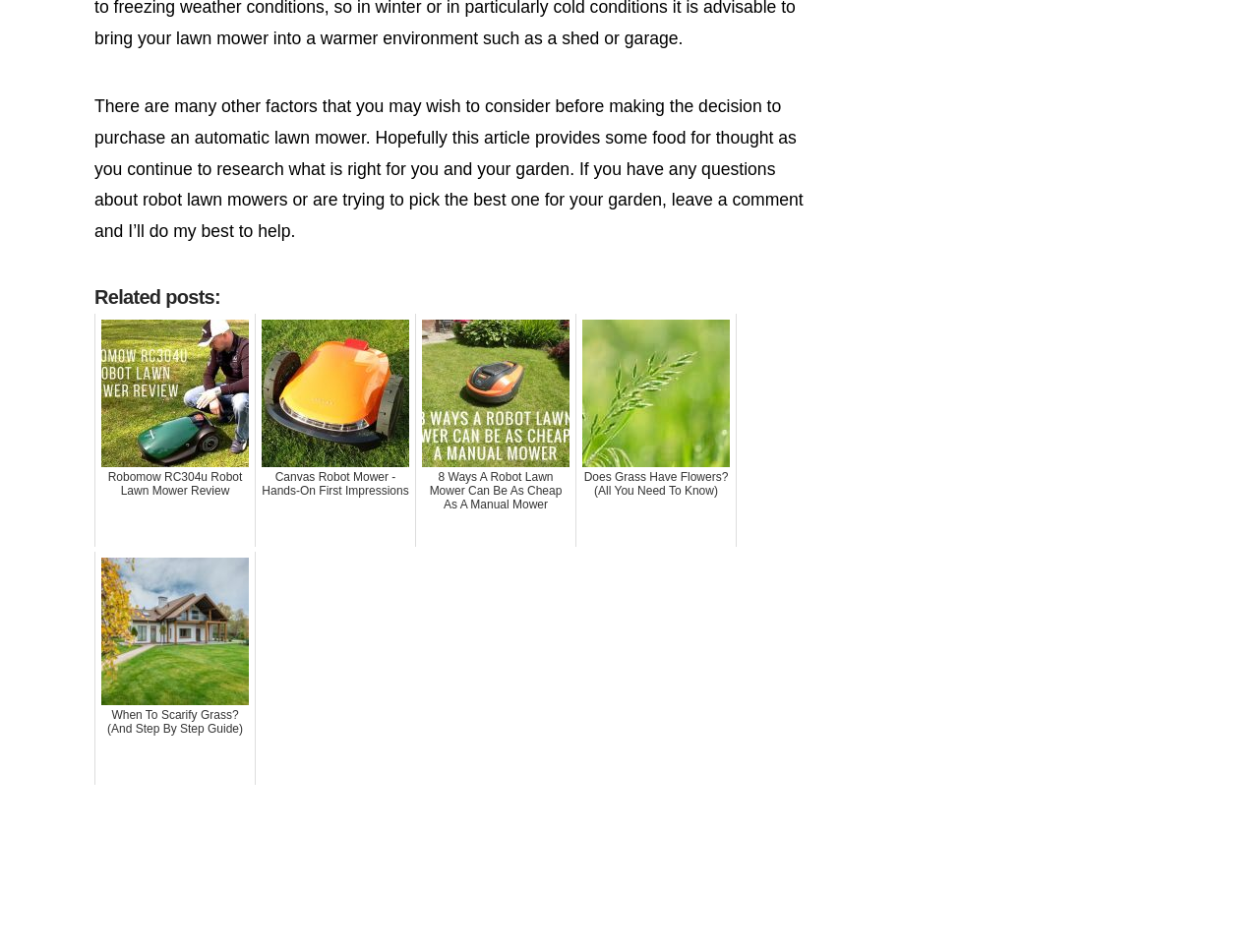By analyzing the image, answer the following question with a detailed response: What is the purpose of this article?

The article aims to provide readers with factors to consider when deciding to purchase an automatic lawn mower, and the author is willing to help with any questions or concerns.